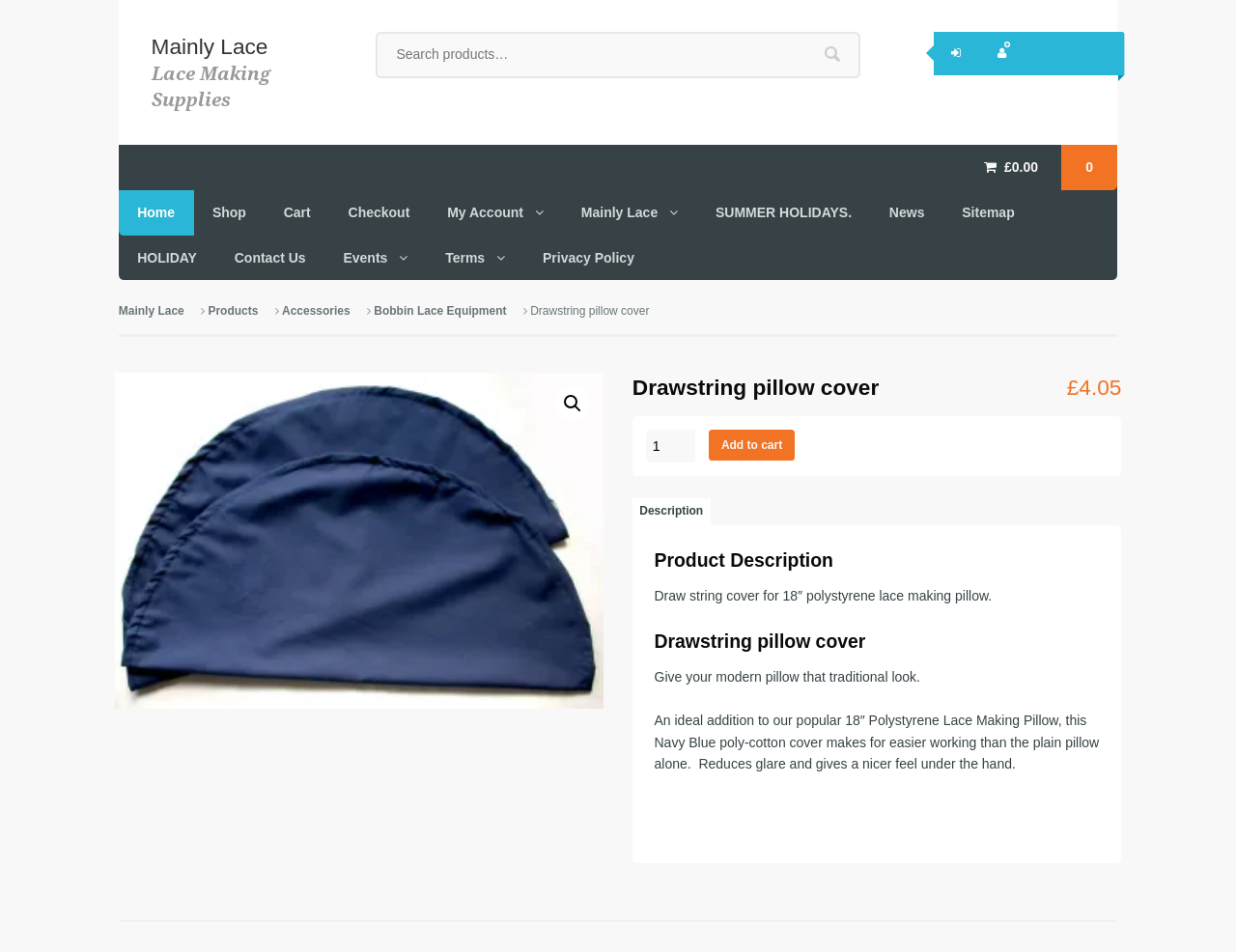What is the purpose of the drawstring pillow cover?
Use the image to give a comprehensive and detailed response to the question.

I found the purpose of the drawstring pillow cover by reading the product description, which states that it 'makes for easier working than the plain pillow alone' and 'gives a nicer feel under the hand'.